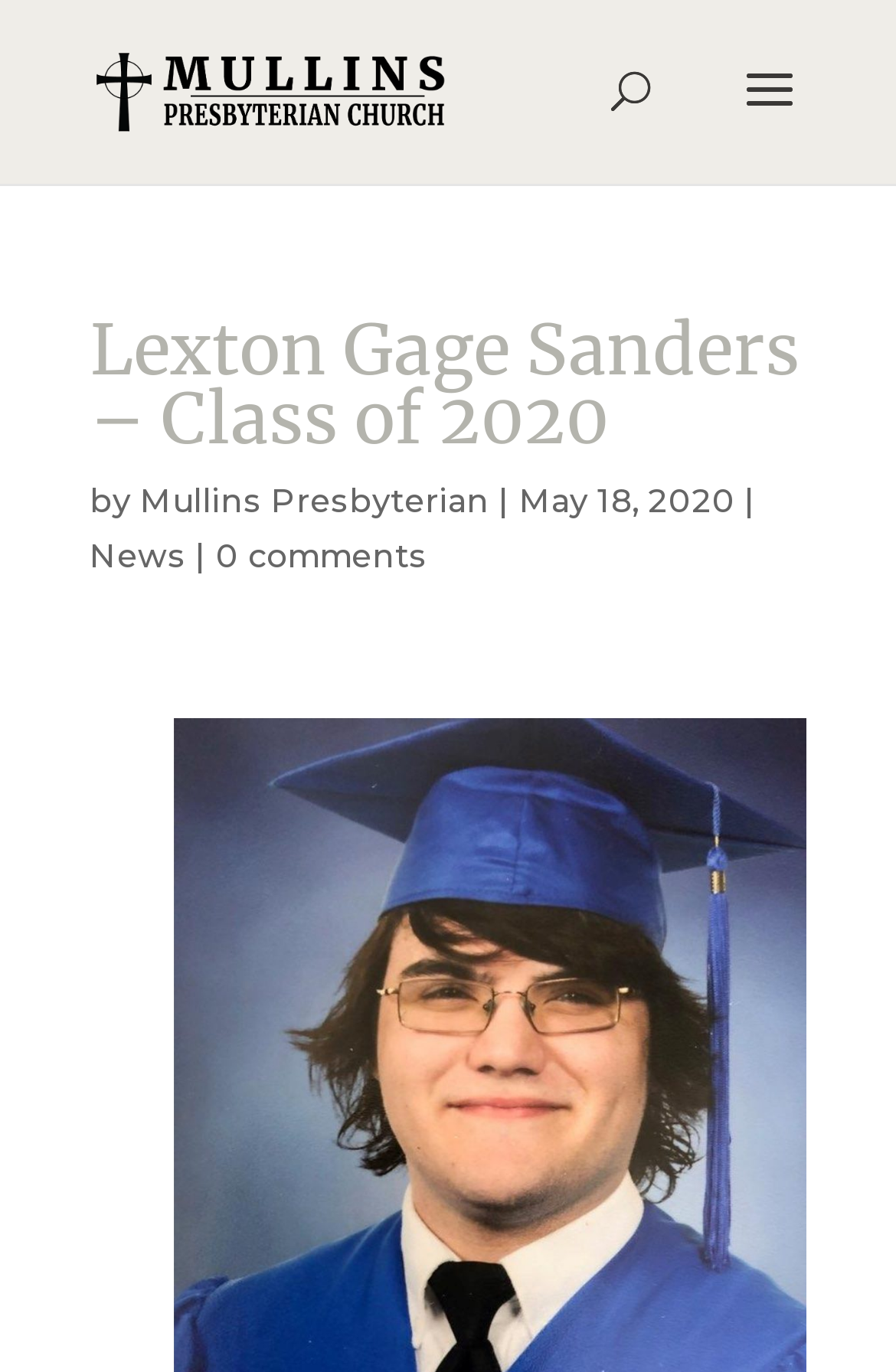From the screenshot, find the bounding box of the UI element matching this description: "News". Supply the bounding box coordinates in the form [left, top, right, bottom], each a float between 0 and 1.

[0.1, 0.39, 0.208, 0.42]